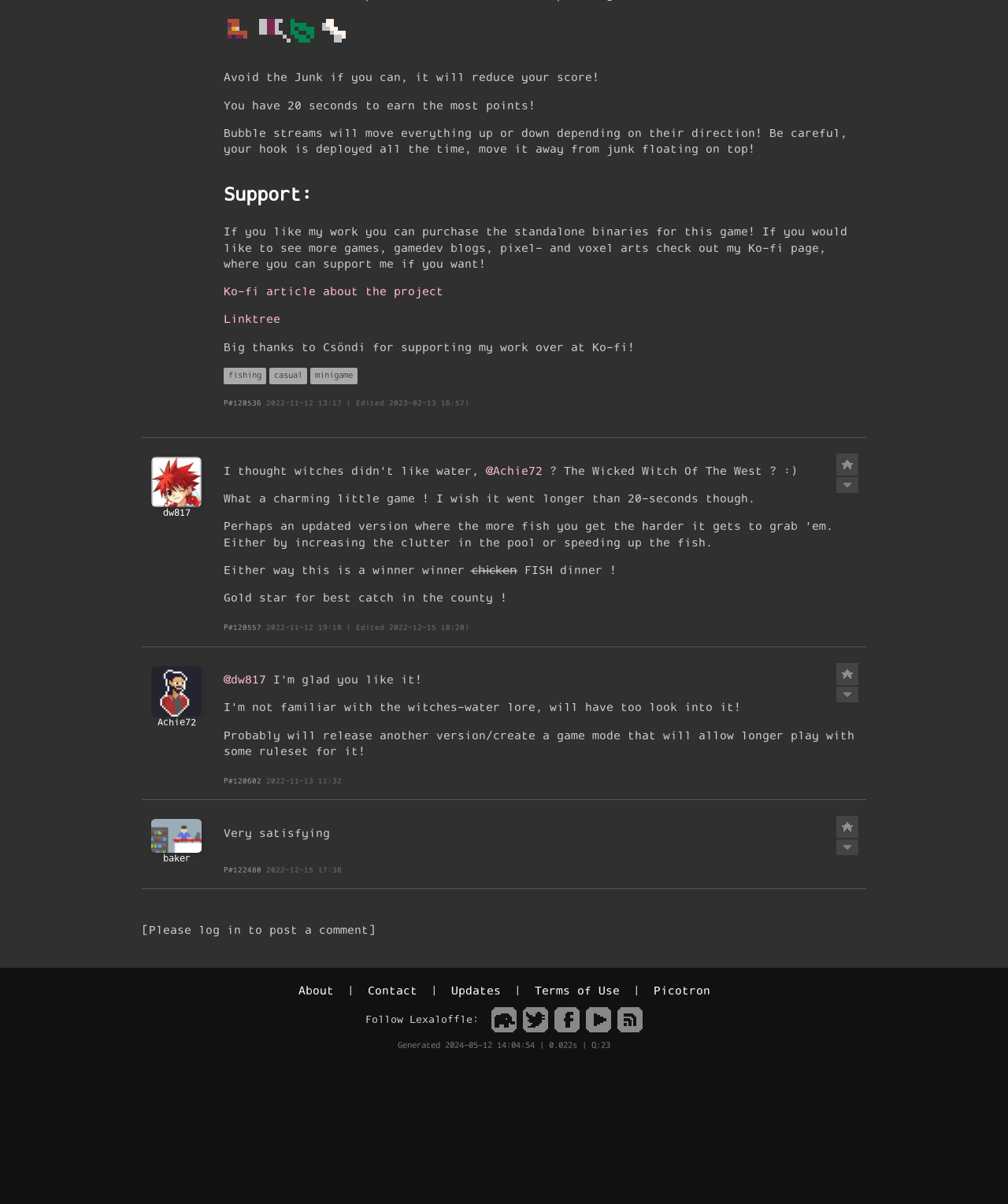Locate the bounding box coordinates of the area you need to click to fulfill this instruction: 'Click the 'About' link'. The coordinates must be in the form of four float numbers ranging from 0 to 1: [left, top, right, bottom].

[0.296, 0.817, 0.331, 0.829]